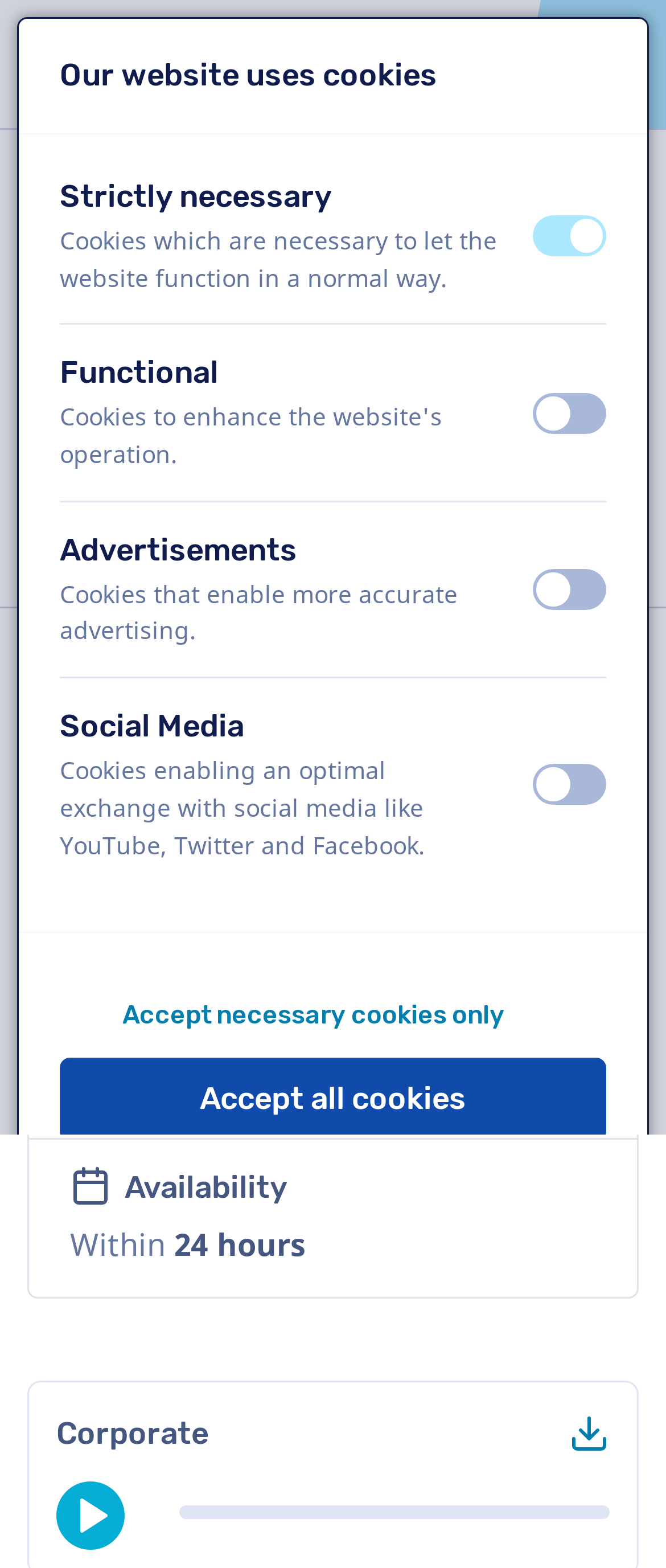Based on the provided description, "Accept necessary cookies only", find the bounding box of the corresponding UI element in the screenshot.

[0.179, 0.621, 0.821, 0.675]